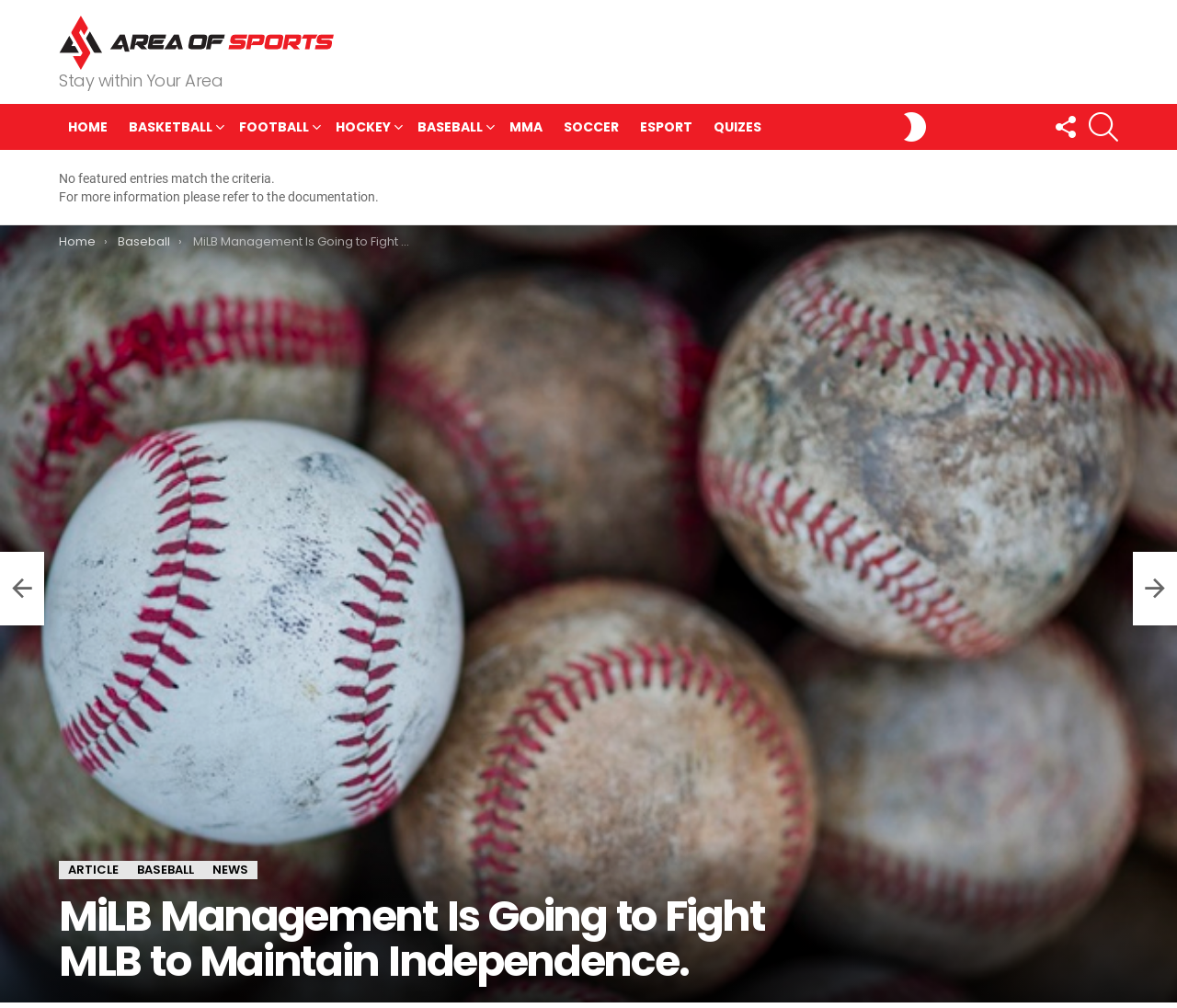Can you give a detailed response to the following question using the information from the image? What sports are listed on the webpage?

I found the list of sports by examining the link elements with icons and text, such as 'BASKETBALL ', 'FOOTBALL ', and so on, which are arranged horizontally and likely represent the different sports categories on the website.